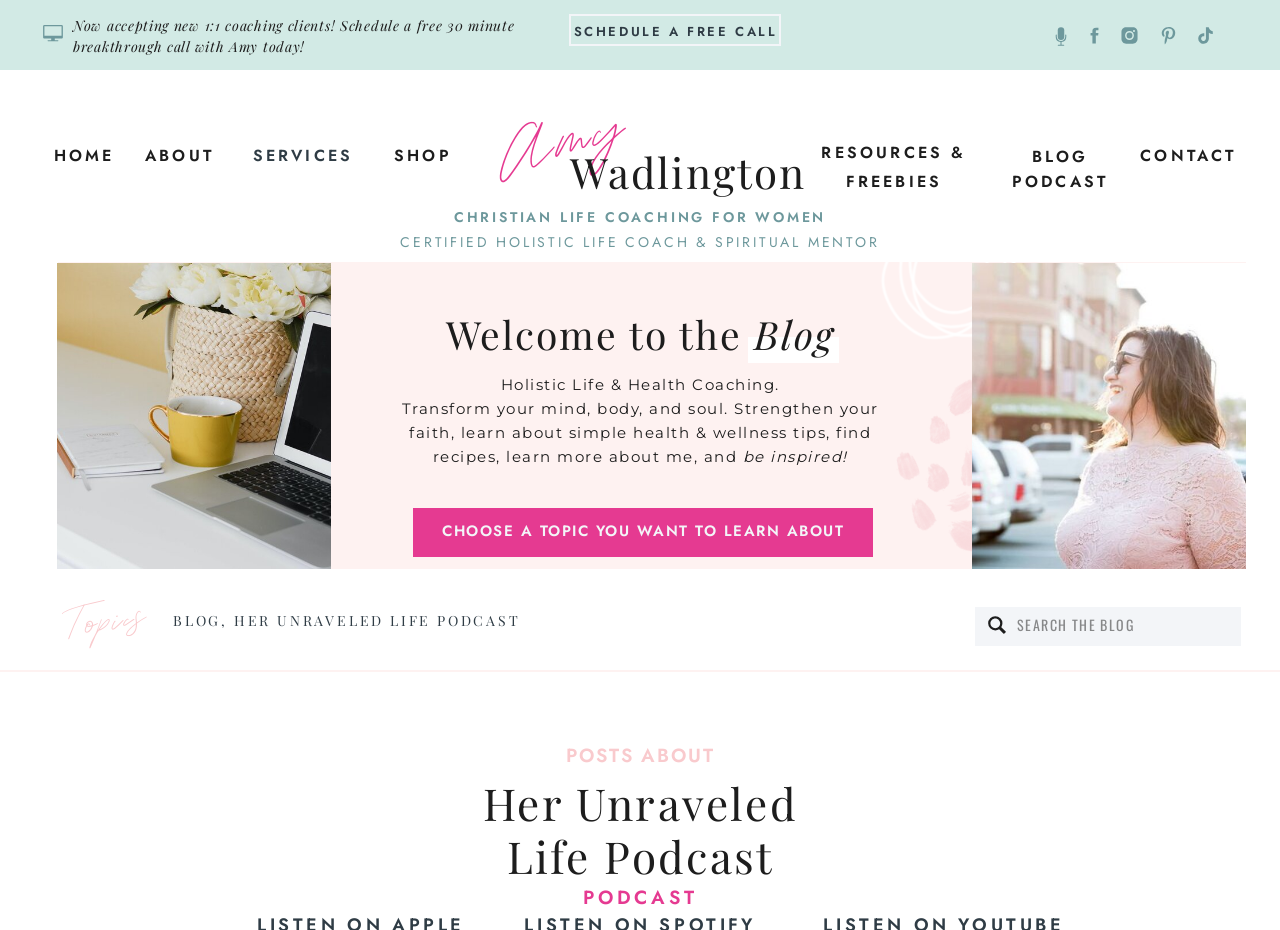Please identify the bounding box coordinates of the clickable area that will allow you to execute the instruction: "View item".

None